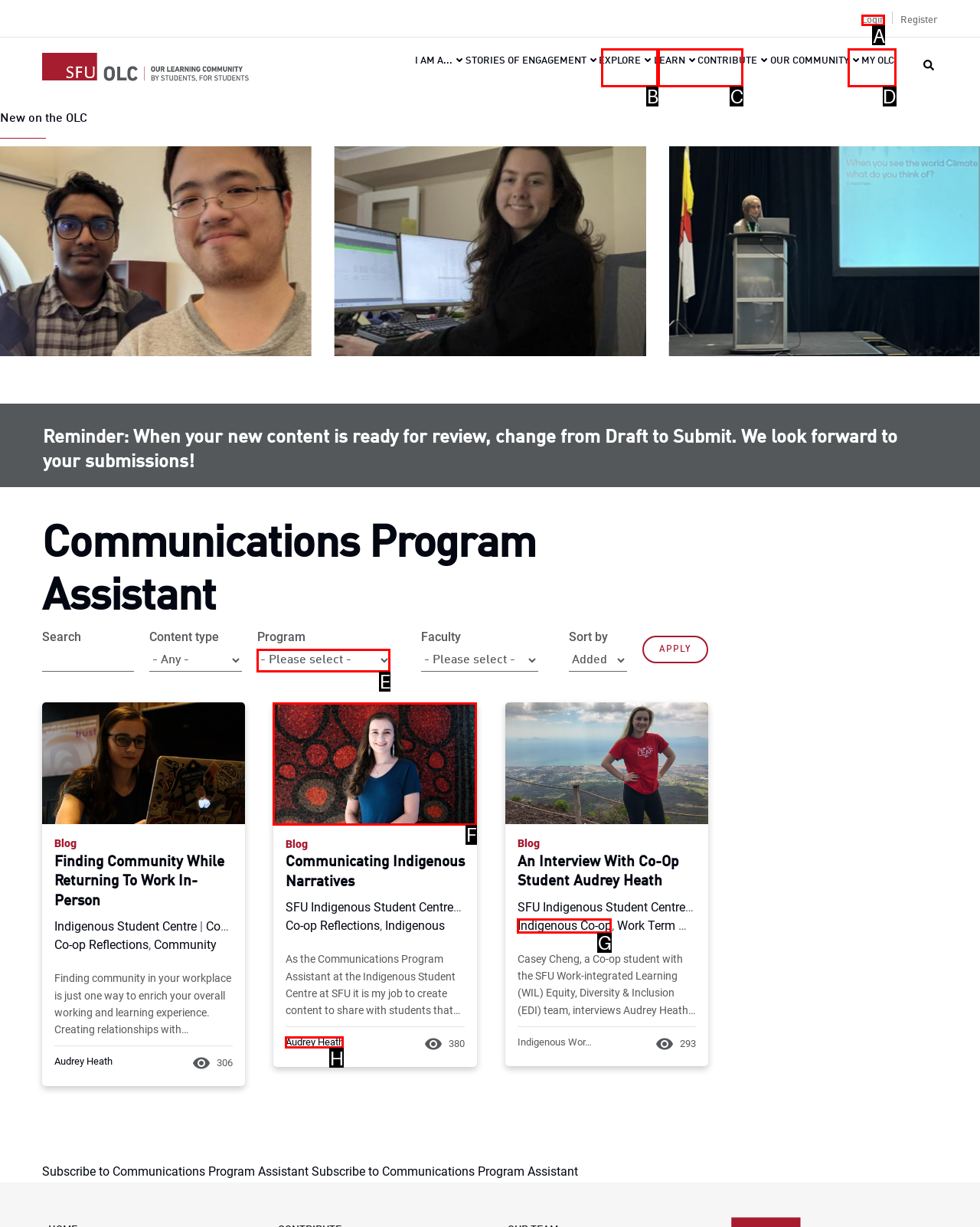Choose the letter of the UI element necessary for this task: Click on the 'Login' link
Answer with the correct letter.

A